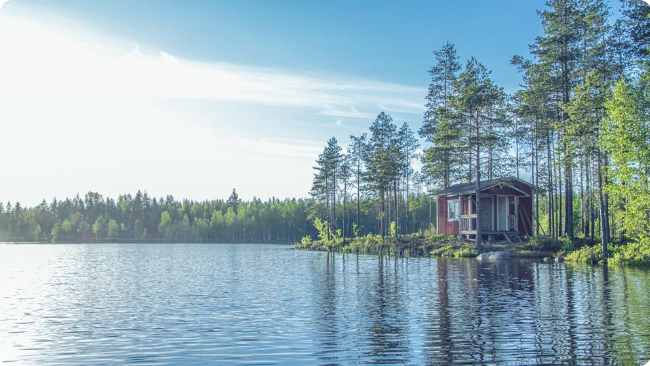What time of day is depicted in the image?
From the image, provide a succinct answer in one word or a short phrase.

Early morning